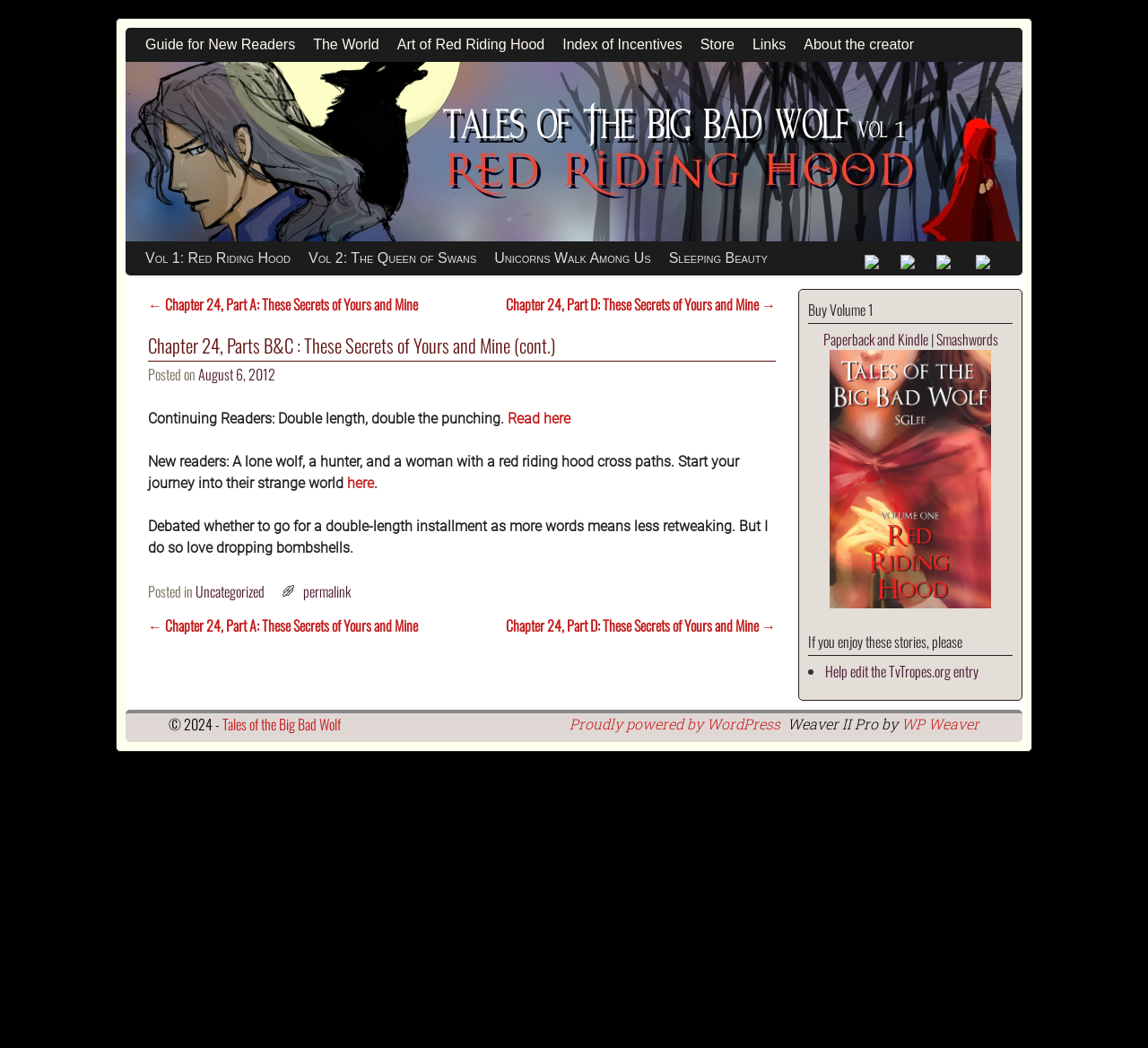Select the bounding box coordinates of the element I need to click to carry out the following instruction: "Read the current chapter".

[0.129, 0.307, 0.676, 0.583]